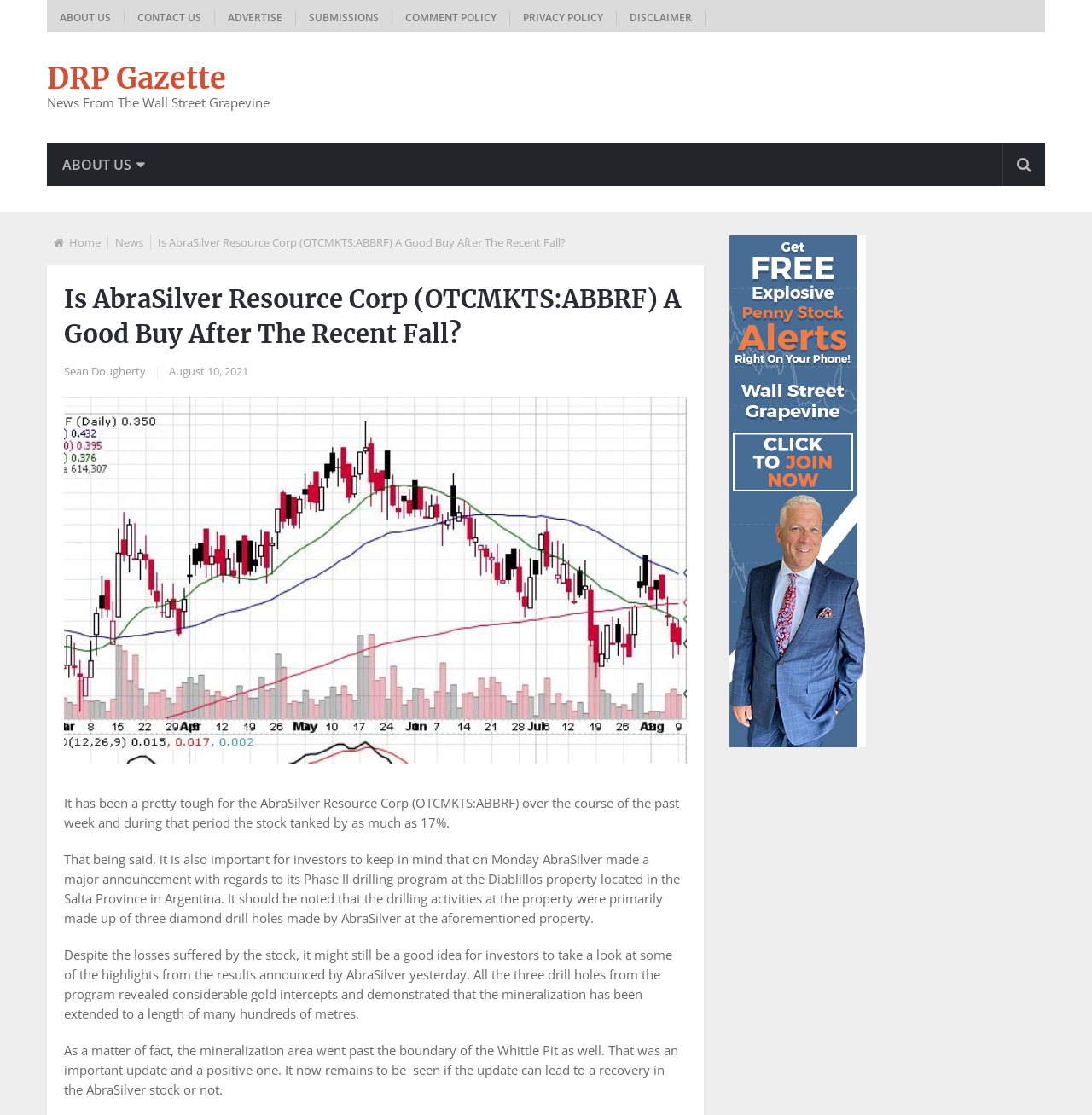Determine the bounding box coordinates of the target area to click to execute the following instruction: "Read the news article."

[0.059, 0.253, 0.629, 0.348]